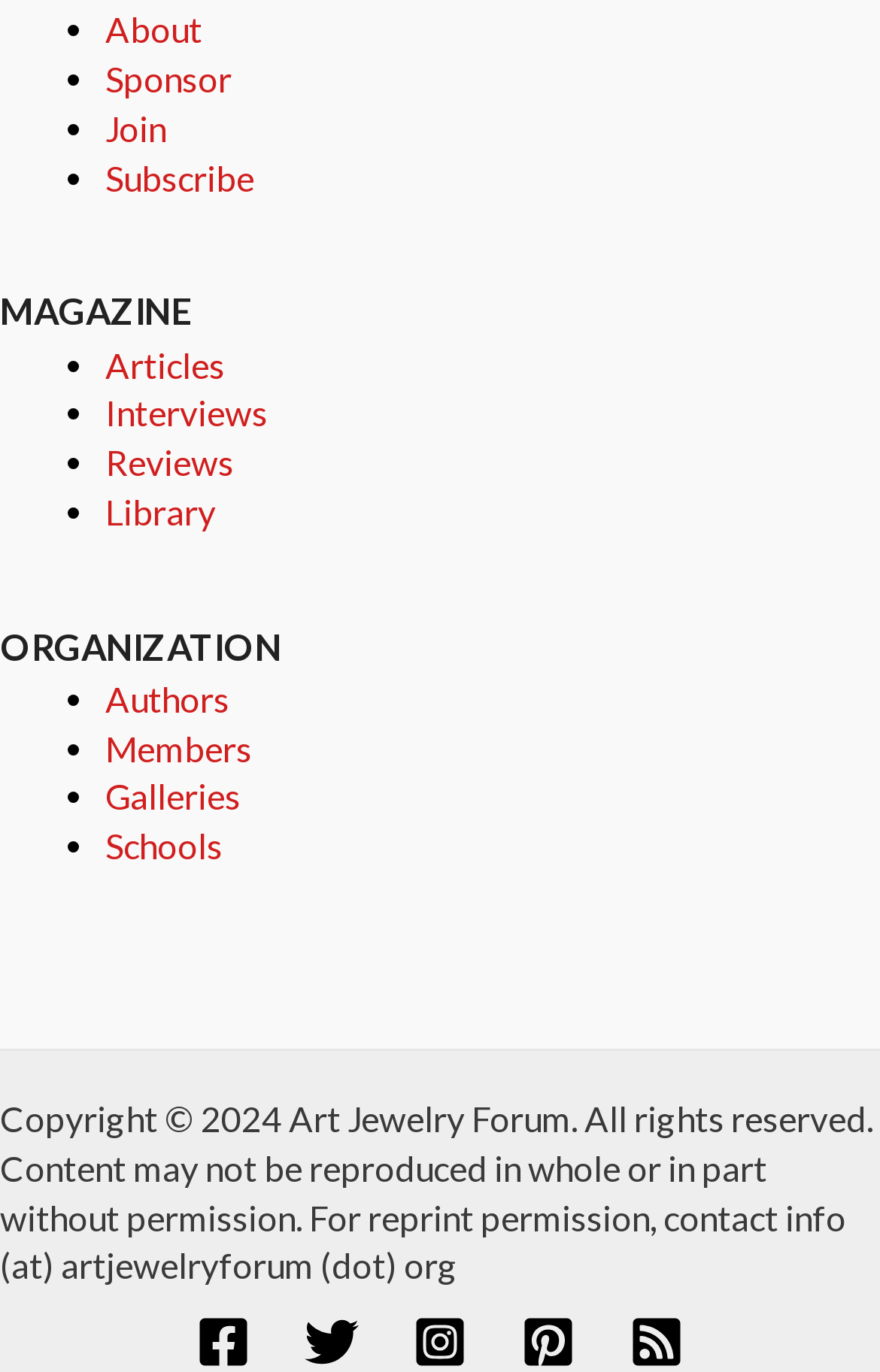Identify the bounding box coordinates of the part that should be clicked to carry out this instruction: "Subscribe to the magazine".

[0.119, 0.114, 0.288, 0.144]